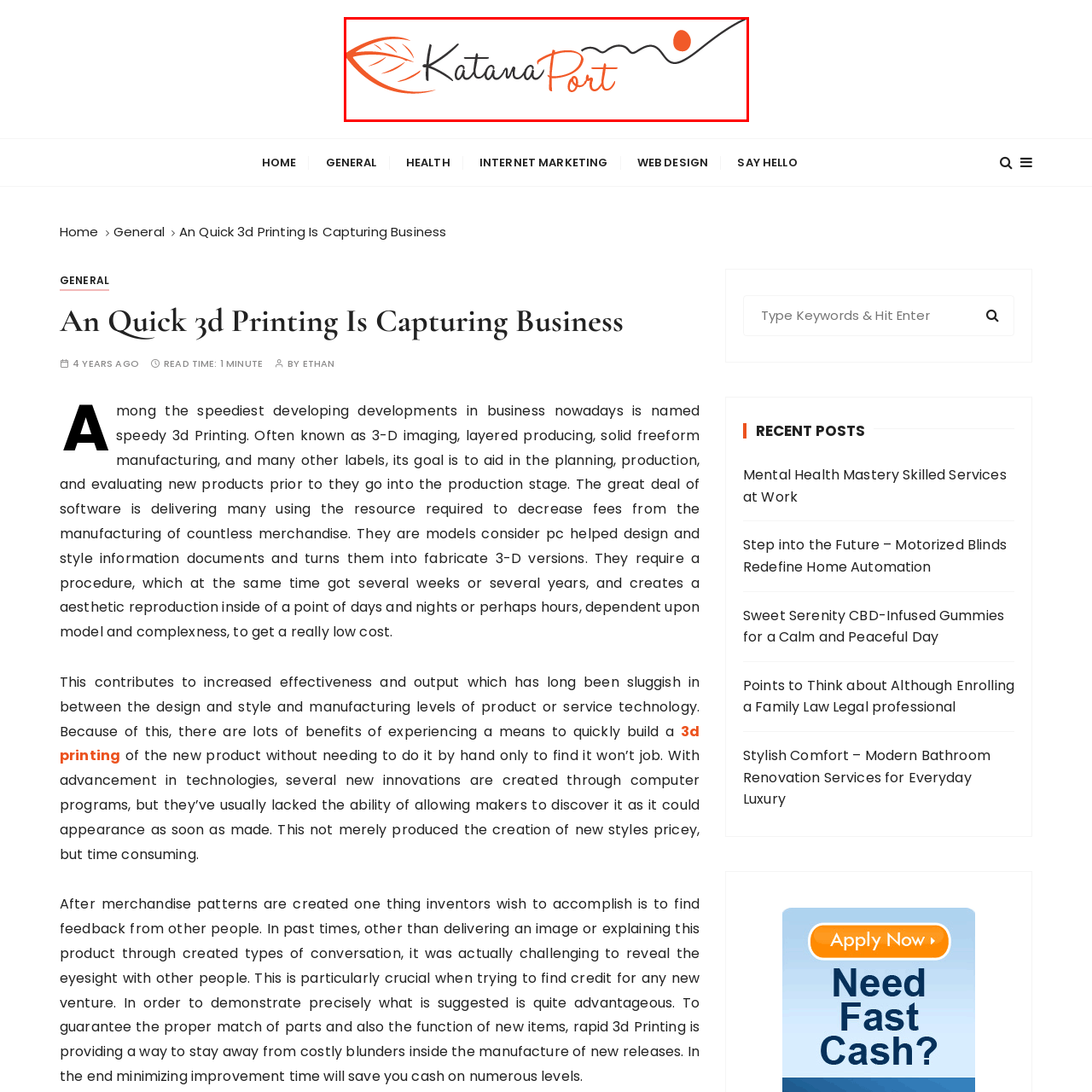Study the image surrounded by the red bounding box and respond as thoroughly as possible to the following question, using the image for reference: What is the style of the typography in the KatanaPort logo?

The typography in the KatanaPort logo is a modern script, which is described in the caption as 'flowing'. This suggests a sleek and contemporary font style that contrasts with the earthy imagery of the leaf motif, conveying a blend of organic and modern elements.